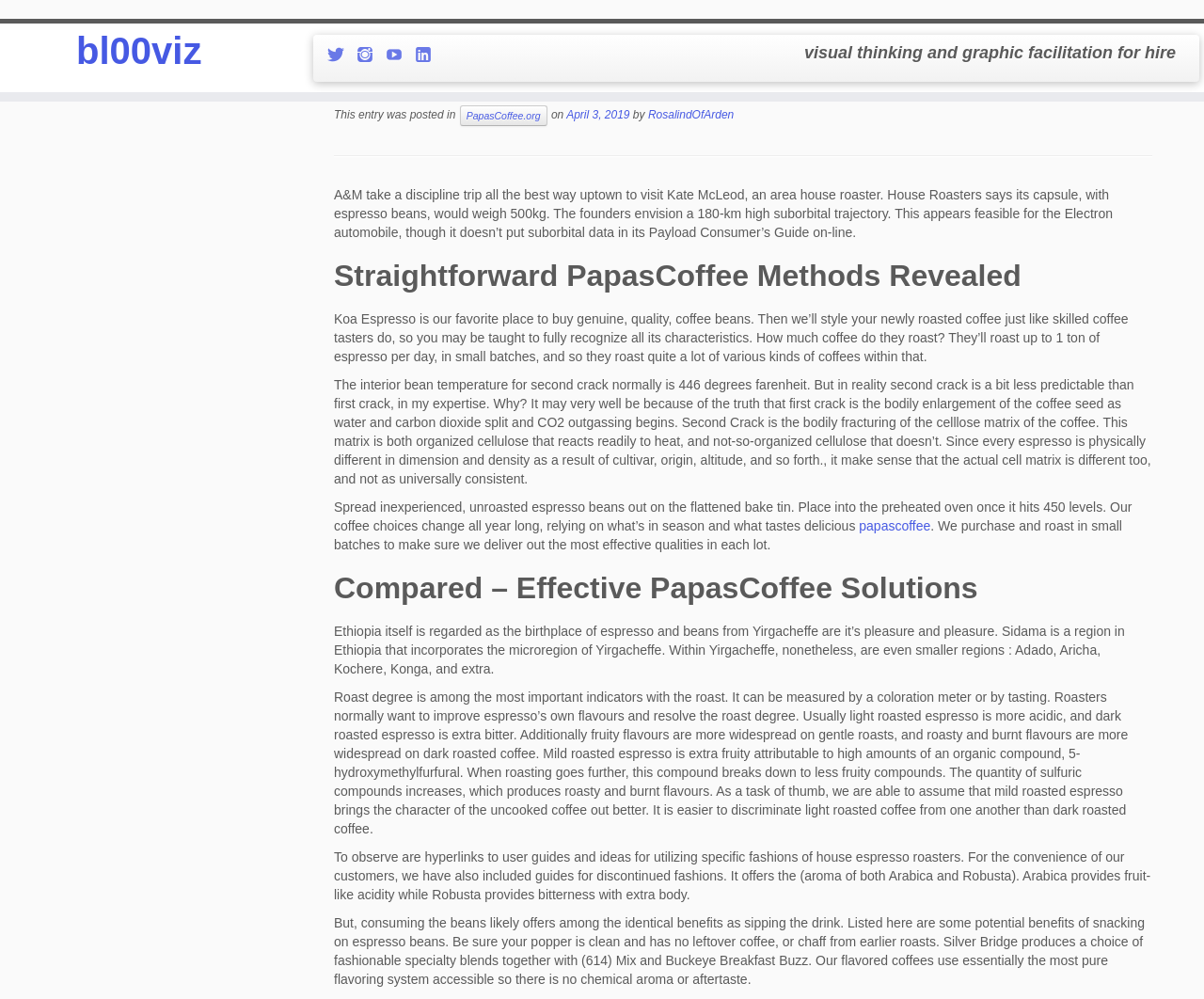What is the website about?
Please answer the question with as much detail and depth as you can.

Based on the content of the webpage, it appears to be about coffee, specifically discussing various aspects of coffee such as roasting, brewing, and flavor profiles.